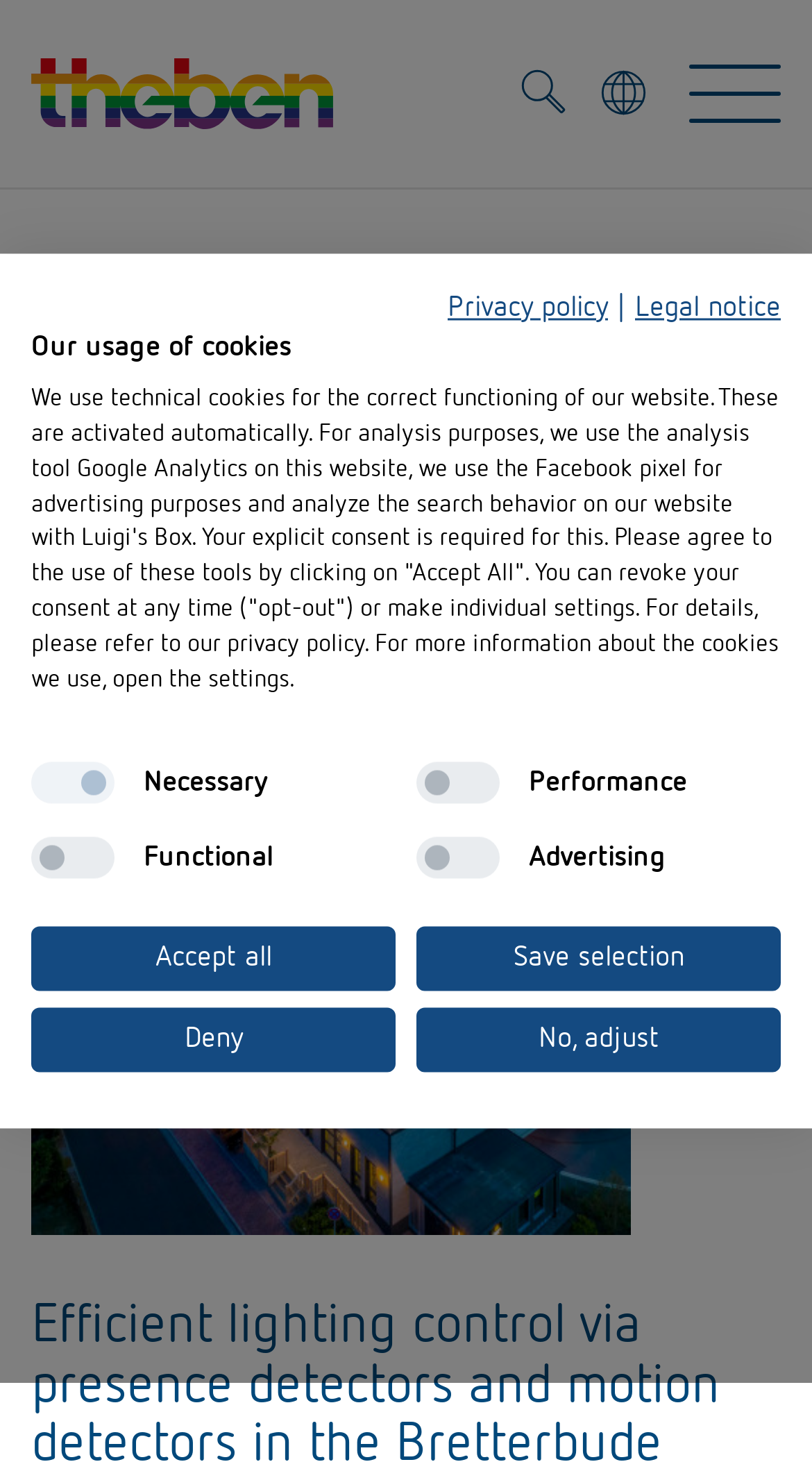Please specify the bounding box coordinates of the element that should be clicked to execute the given instruction: 'View product basket'. Ensure the coordinates are four float numbers between 0 and 1, expressed as [left, top, right, bottom].

[0.633, 0.128, 0.962, 0.162]